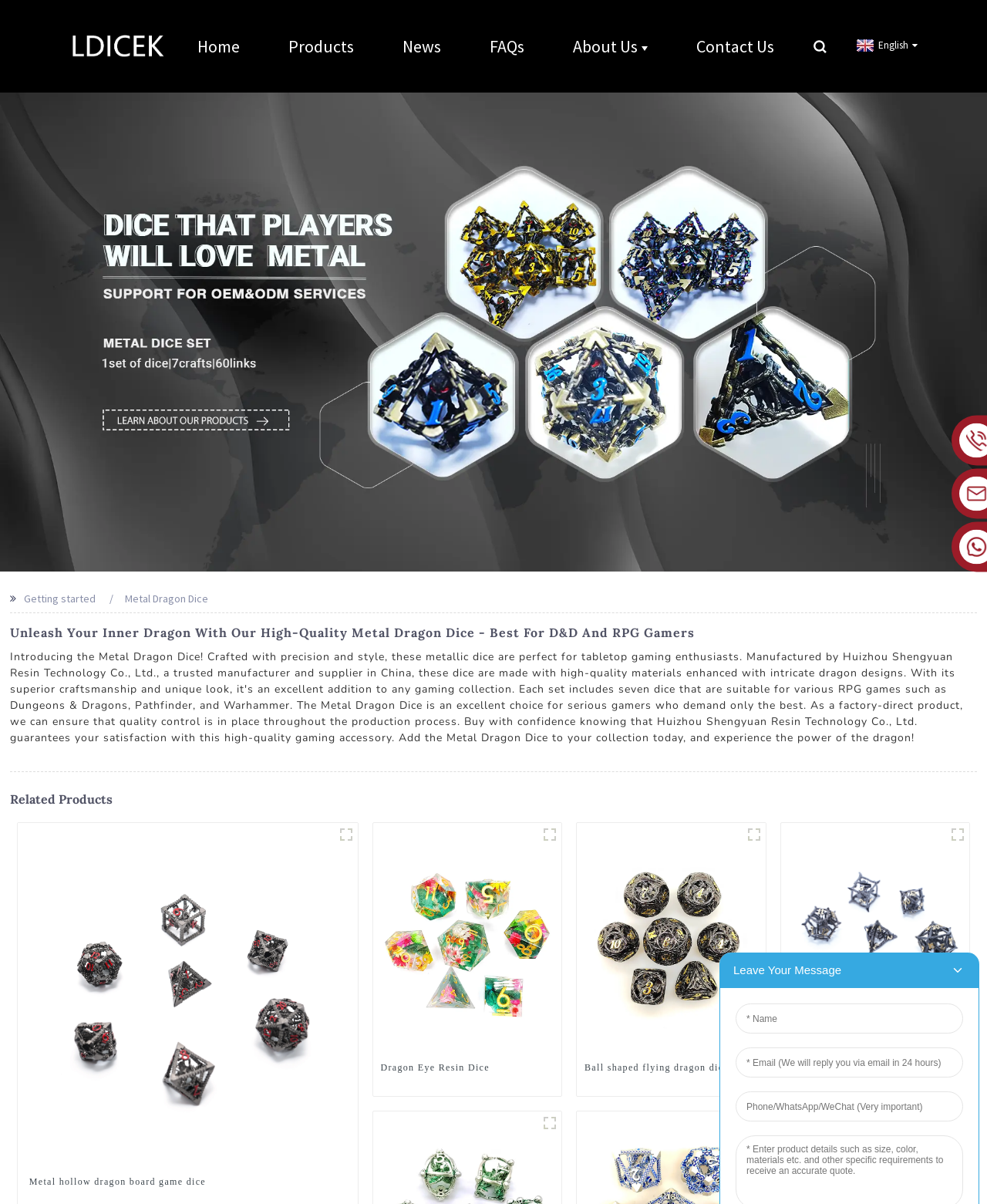Identify the bounding box coordinates for the region to click in order to carry out this instruction: "Explore 'About Us' page". Provide the coordinates using four float numbers between 0 and 1, formatted as [left, top, right, bottom].

[0.58, 0.016, 0.656, 0.061]